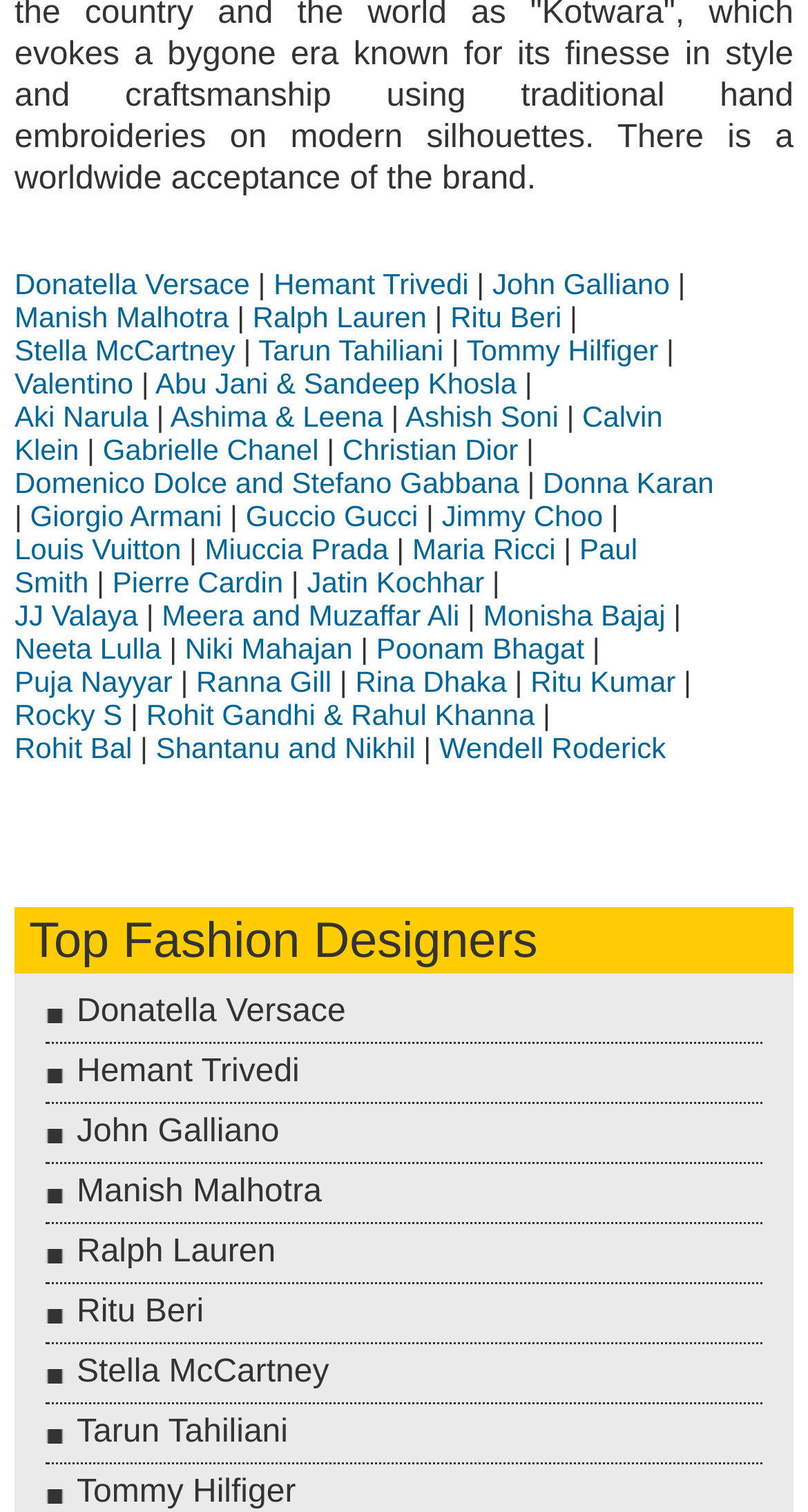Identify the bounding box coordinates of the element to click to follow this instruction: 'View Top Fashion Designers'. Ensure the coordinates are four float values between 0 and 1, provided as [left, top, right, bottom].

[0.018, 0.599, 0.982, 0.643]